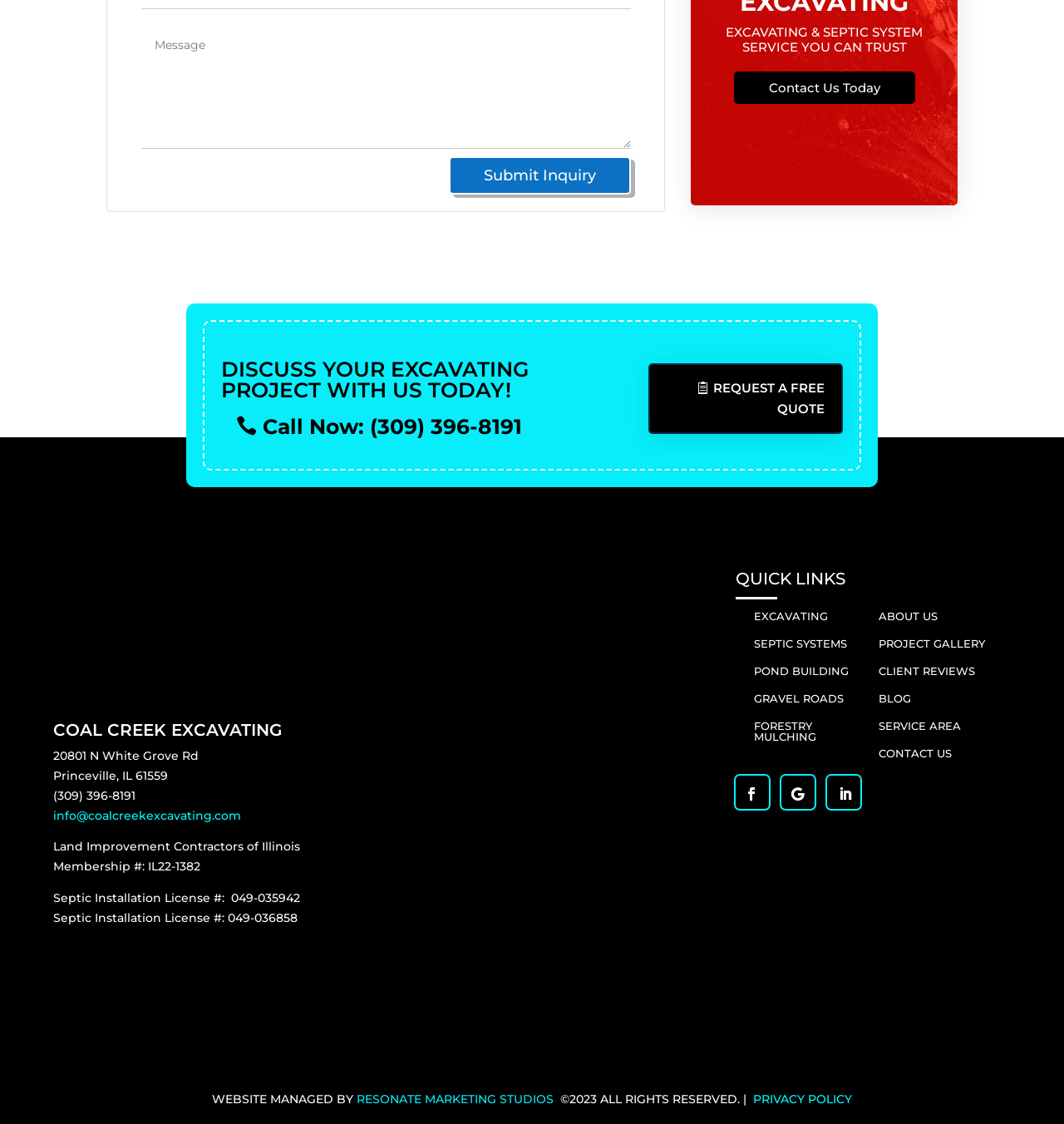Given the description K, predict the bounding box coordinates of the UI element. Ensure the coordinates are in the format (top-left x, top-left y, bottom-right x, bottom-right y) and all values are between 0 and 1.

[0.809, 0.567, 0.834, 0.578]